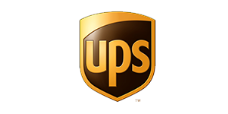Craft a descriptive caption that covers all aspects of the image.

The image displays the iconic logo of UPS (United Parcel Service), a globally recognized leader in package delivery and logistics services. The logo features a shield shape in rich brown and gold colors, symbolizing reliability and security. The letters "UPS" are prominently displayed in a bold, rounded font, signifying the company's commitment to dependable service. This emblem represents UPS's role in facilitating e-commerce and online payment processing, highlighting its integral position in modern supply chain solutions.